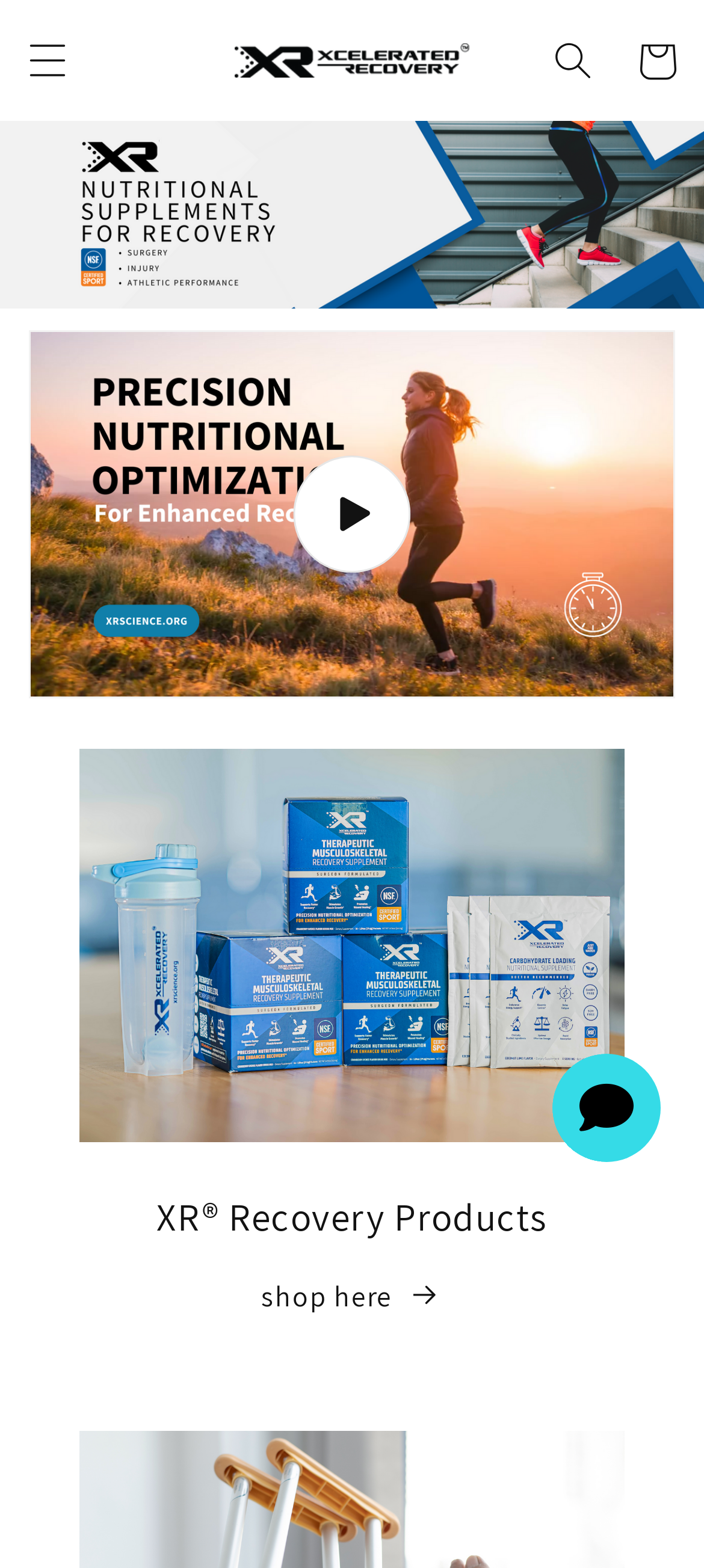What is the link 'shop here' pointing to?
Please respond to the question with a detailed and informative answer.

The link 'shop here' is located below the 'XR Recovery Products' heading, and its bounding box coordinates (y1=0.811, y2=0.843) are close to those of the heading (y1=0.758, y2=0.793). This suggests that the link is pointing to the XR Recovery Products section or page.